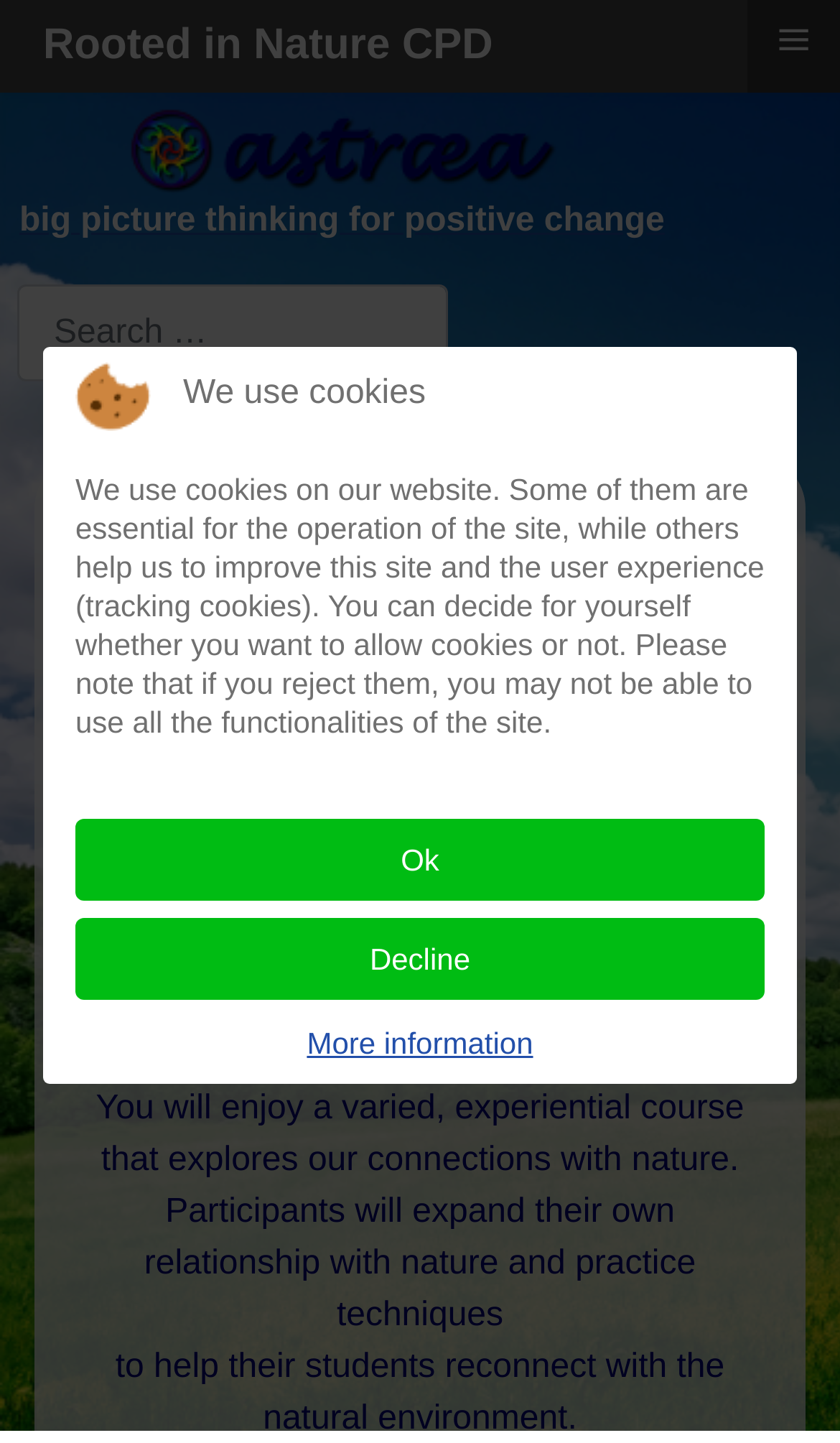Respond concisely with one word or phrase to the following query:
What is the function of the search box?

to search